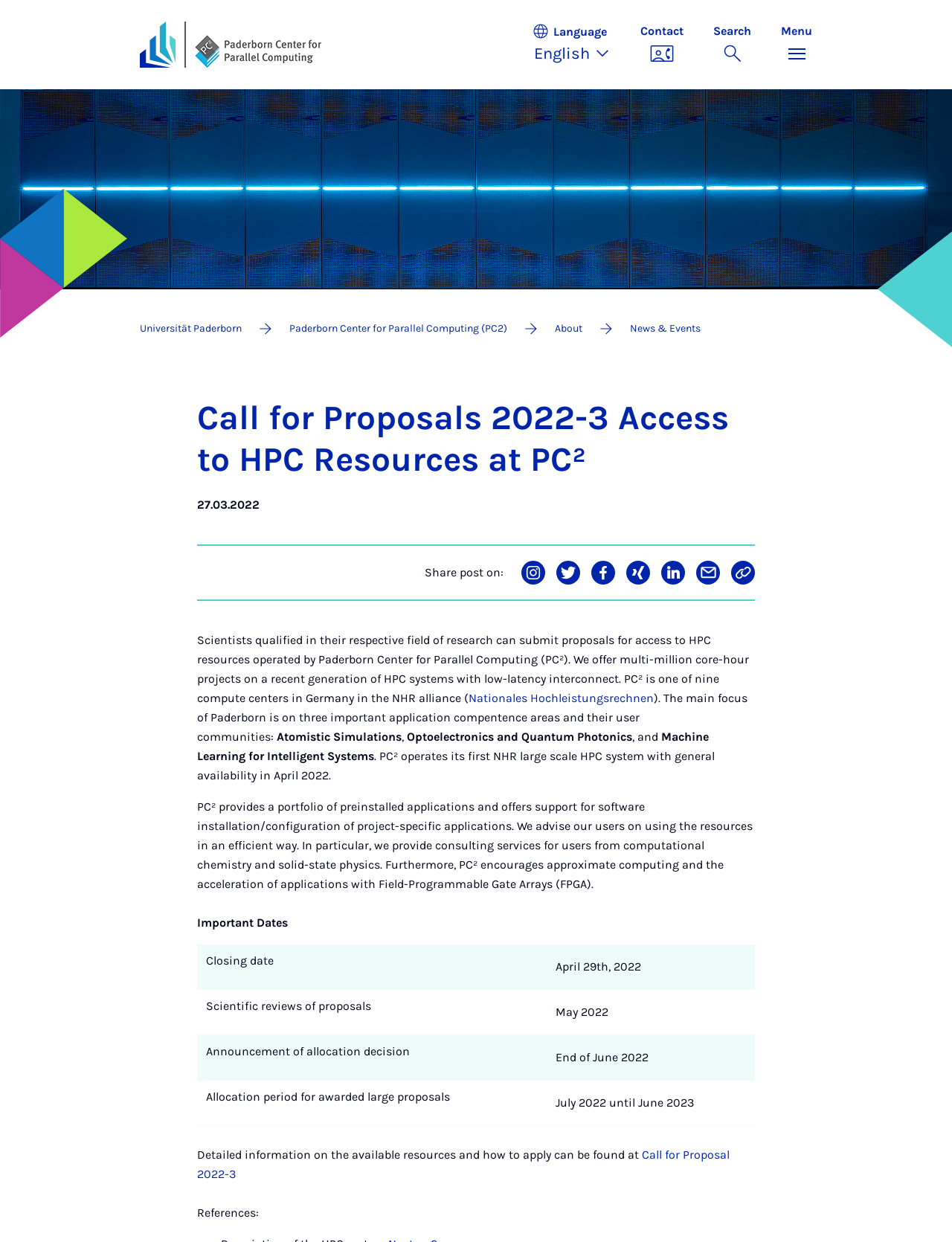What is the closing date for proposals?
Respond with a short answer, either a single word or a phrase, based on the image.

April 29th, 2022